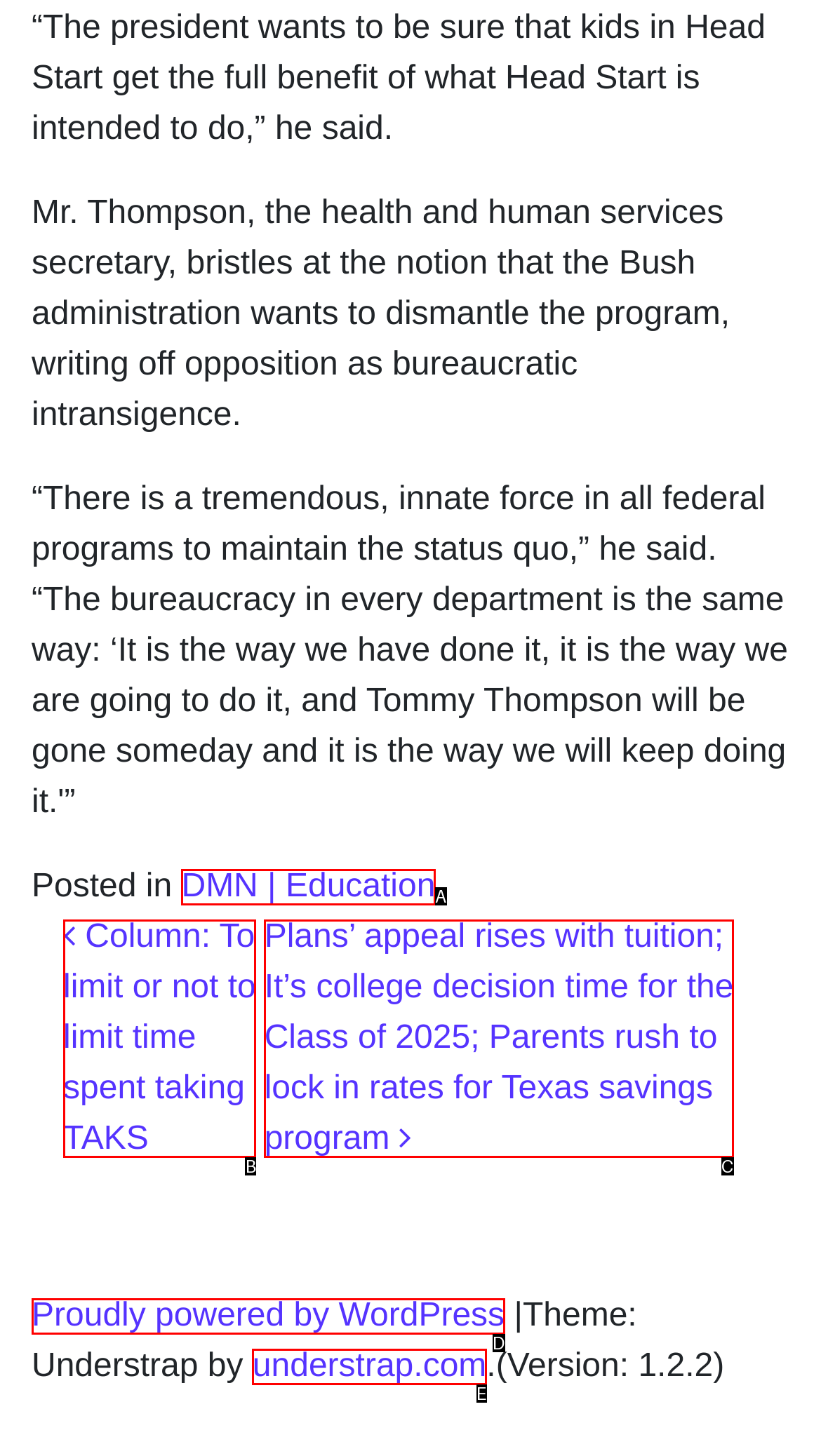Determine which option matches the description: DMN | Education. Answer using the letter of the option.

A